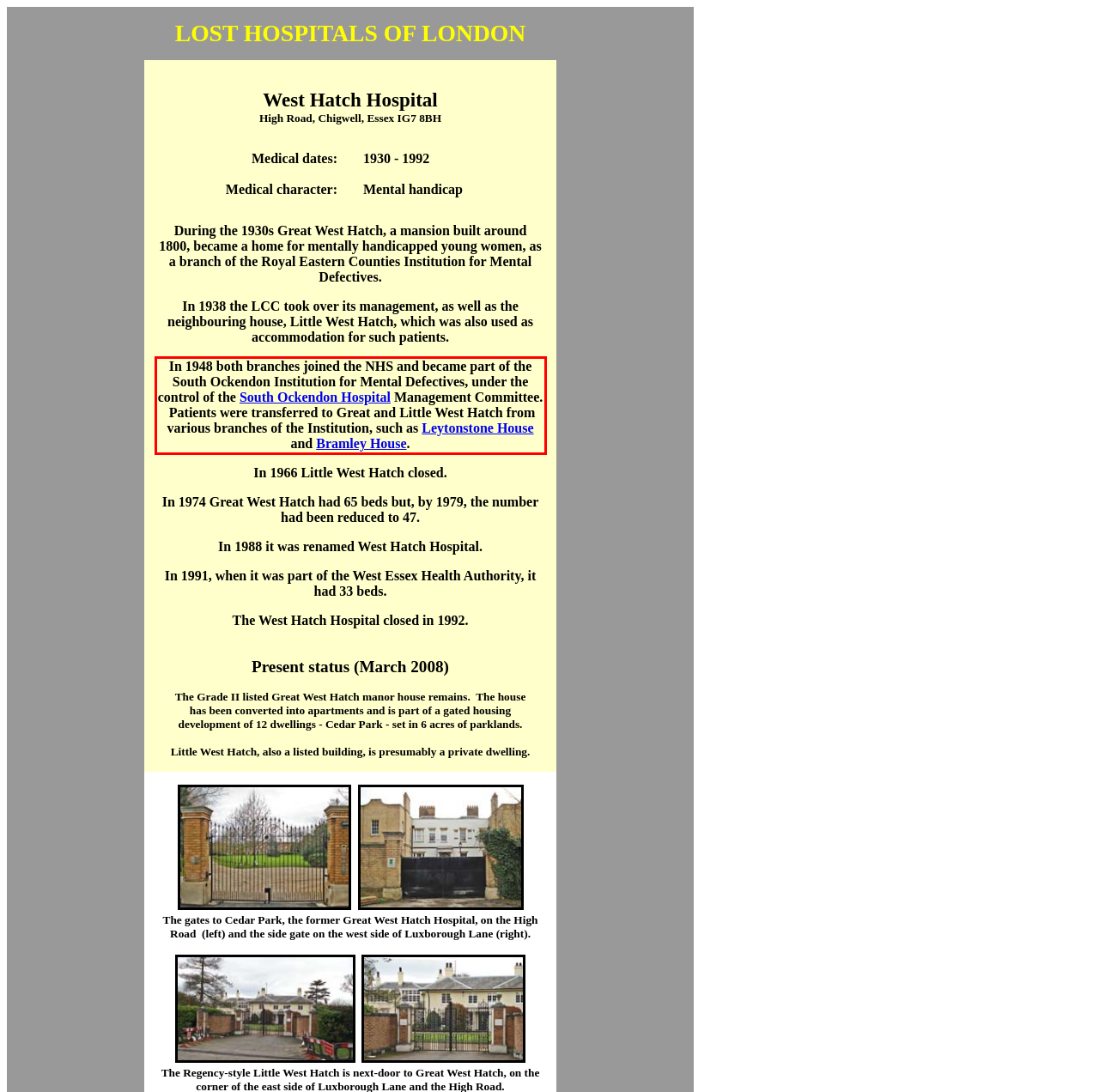You are looking at a screenshot of a webpage with a red rectangle bounding box. Use OCR to identify and extract the text content found inside this red bounding box.

In 1948 both branches joined the NHS and became part of the South Ockendon Institution for Mental Defectives, under the control of the South Ockendon Hospital Management Committee. Patients were transferred to Great and Little West Hatch from various branches of the Institution, such as Leytonstone House and Bramley House.